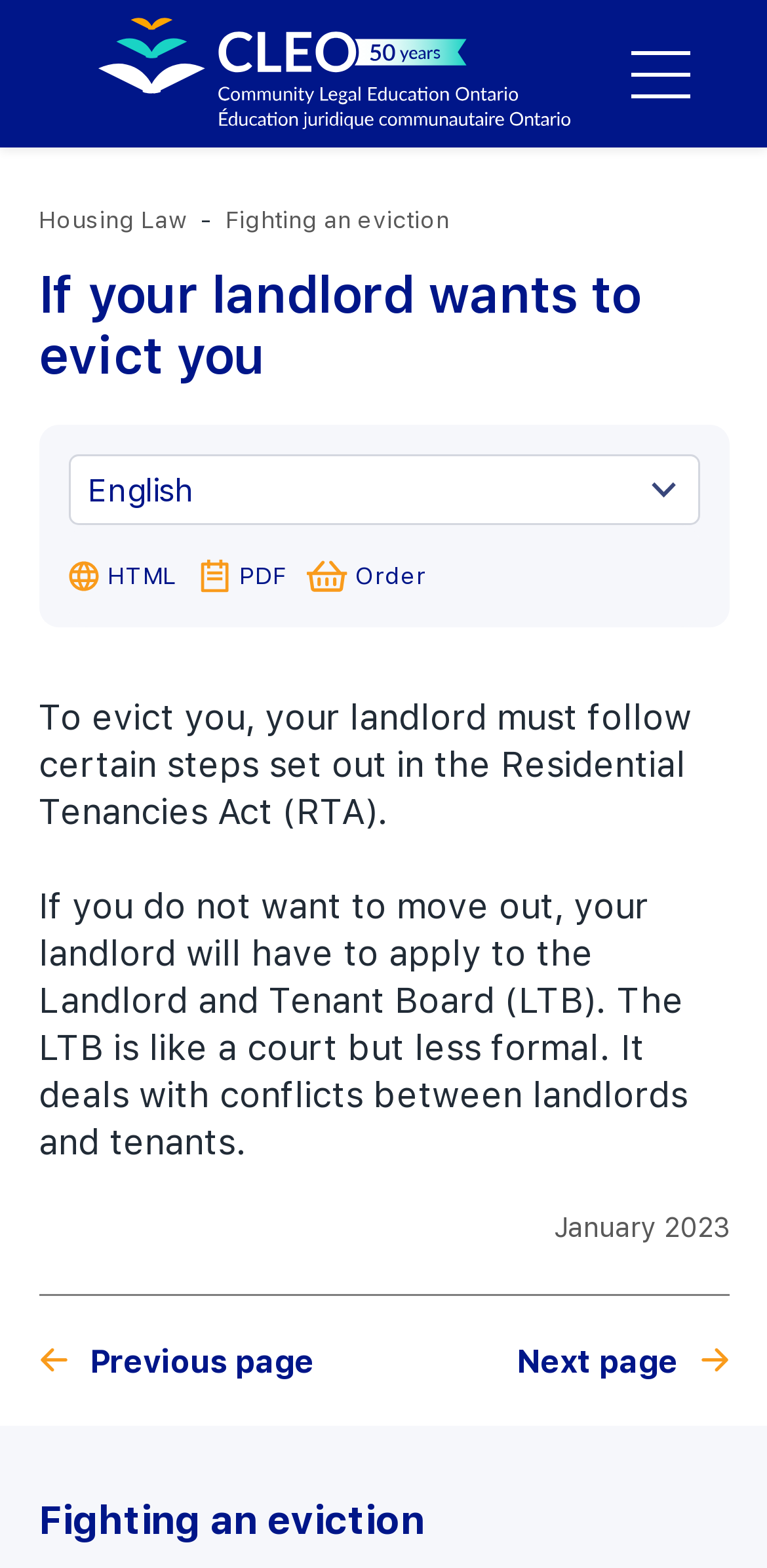What is the current month and year mentioned on the webpage?
Use the information from the screenshot to give a comprehensive response to the question.

The webpage has a footer section that mentions the current month and year, which is 'January 2023'.